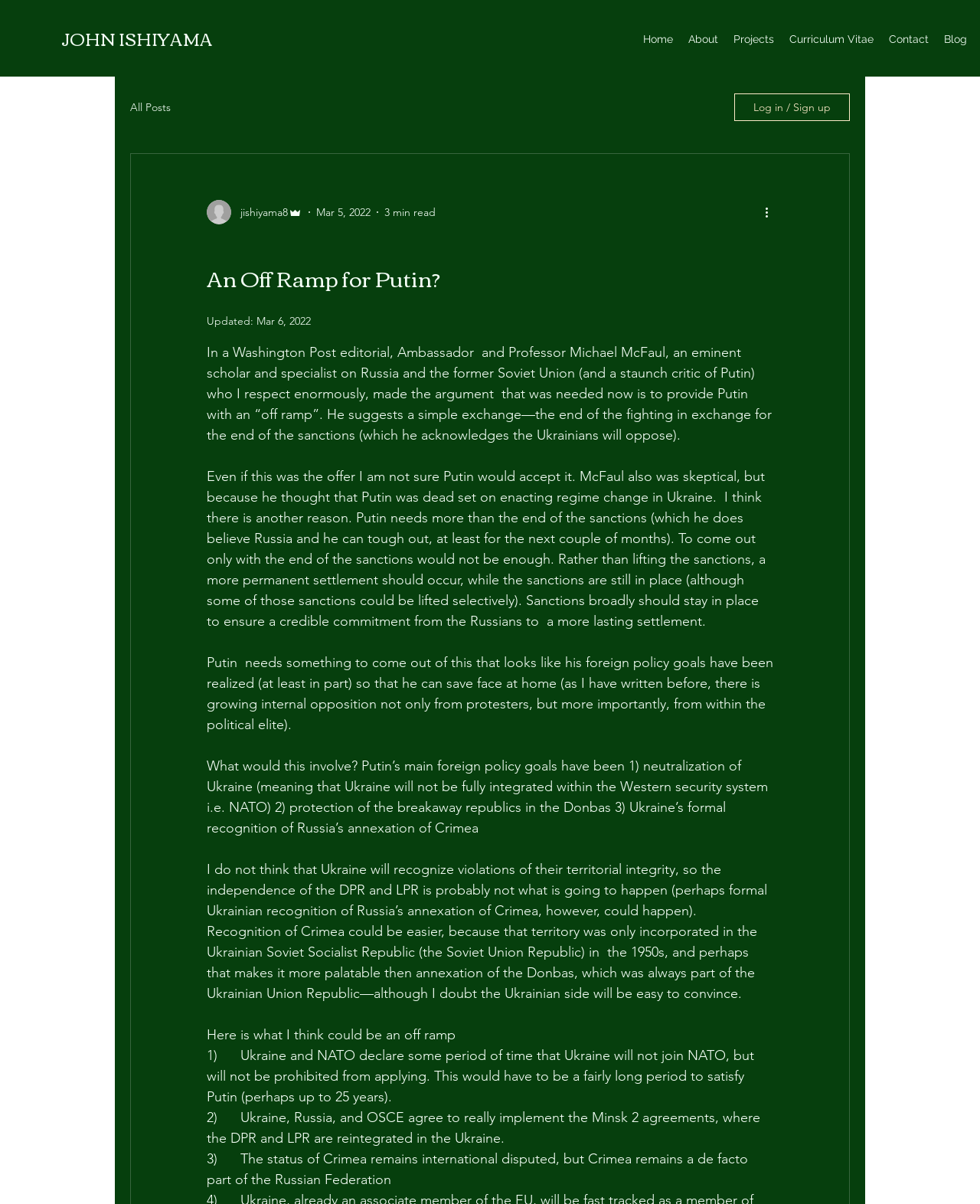Identify the bounding box for the described UI element. Provide the coordinates in (top-left x, top-left y, bottom-right x, bottom-right y) format with values ranging from 0 to 1: aria-label="More actions"

[0.778, 0.169, 0.797, 0.184]